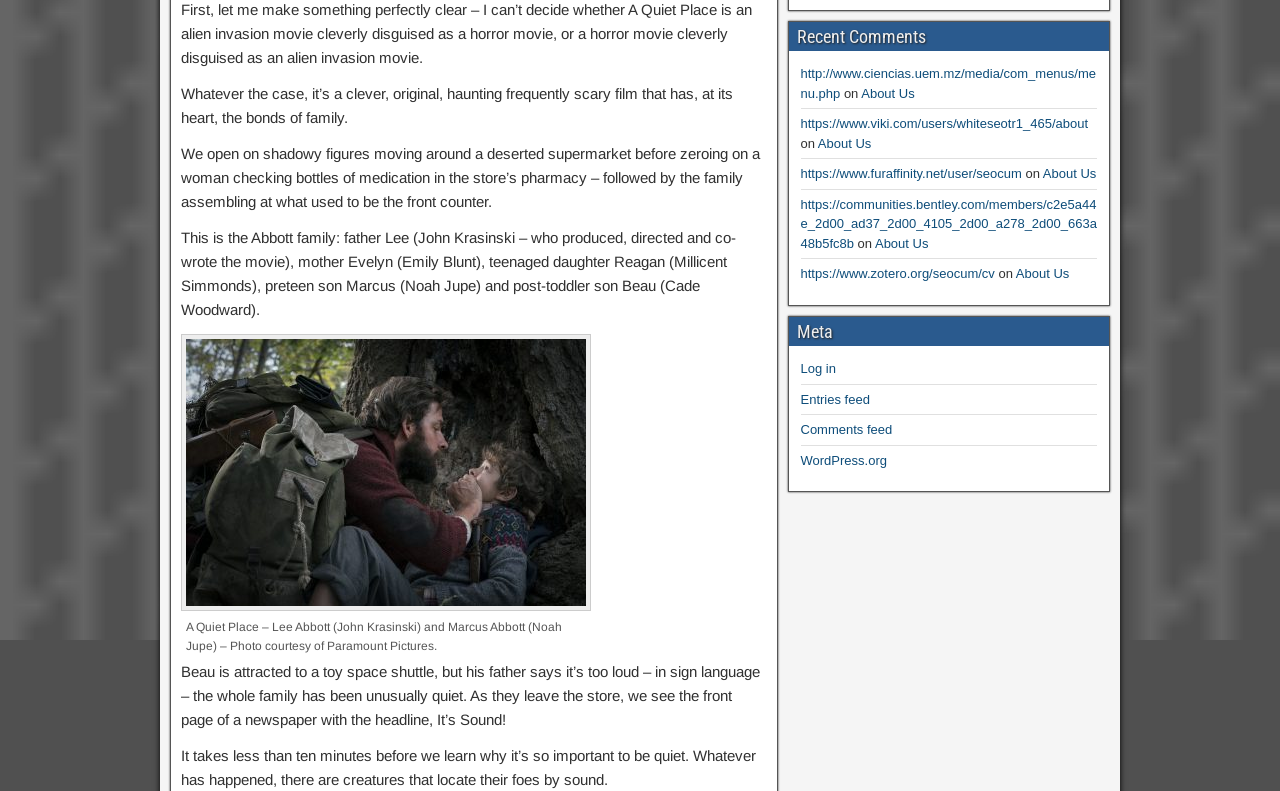Determine the bounding box for the described UI element: "https://www.furaffinity.net/user/seocum".

[0.625, 0.21, 0.798, 0.229]